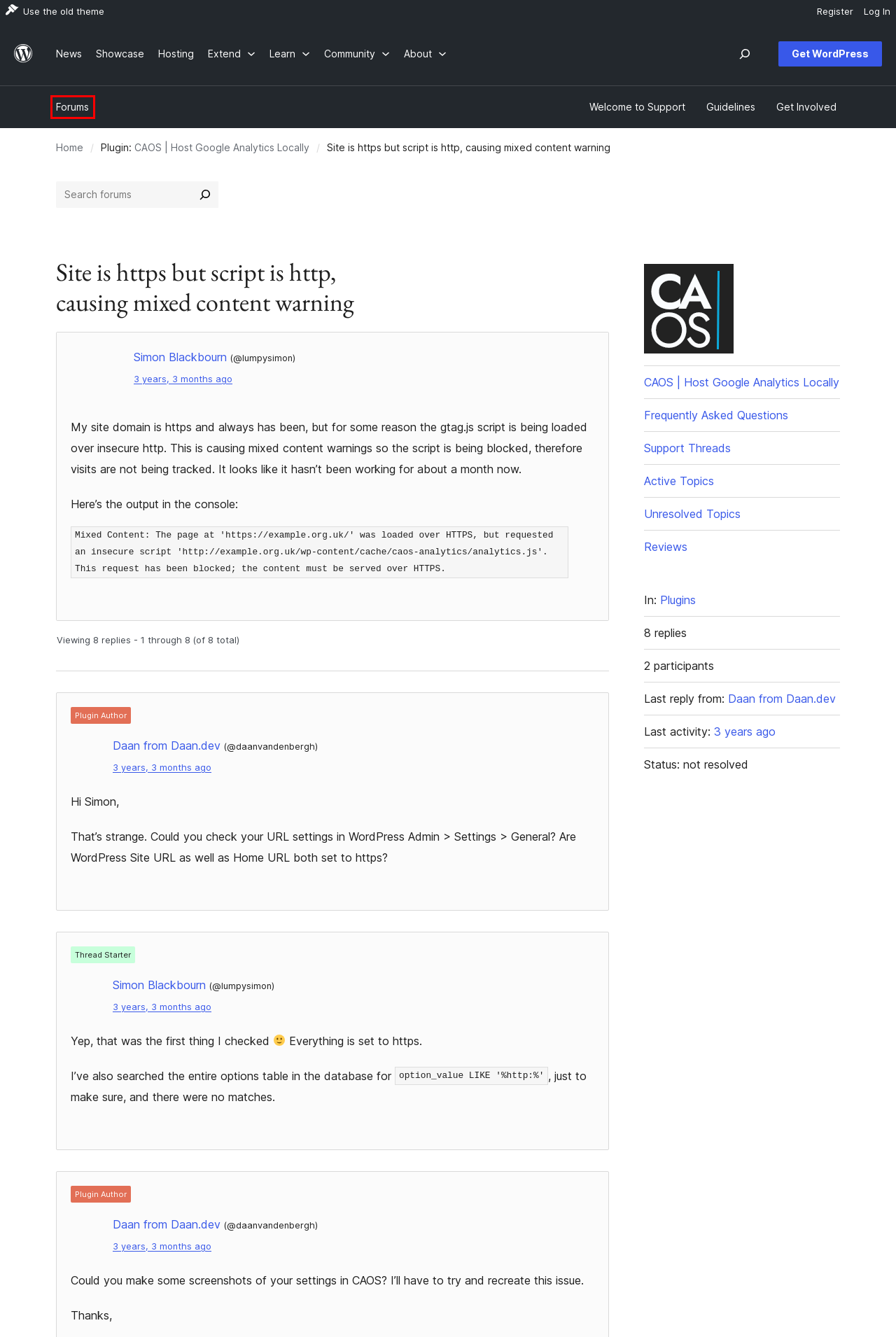Given a webpage screenshot with a red bounding box around a UI element, choose the webpage description that best matches the new webpage after clicking the element within the bounding box. Here are the candidates:
A. Forums | WordPress.org
B. [CAOS | Host Google Analytics Locally] Support | WordPress.org
C. Daan from Daan.dev's Profile | WordPress.org
D. Simon Blackbourn's Profile | WordPress.org
E. WordPress Hosting | WordPress.org
F. Plugins | WordPress.org
G. Blog Tool, Publishing Platform, and CMS – WordPress.org
H. Welcome to the WordPress.org support forums – WordPress.org Forums

A